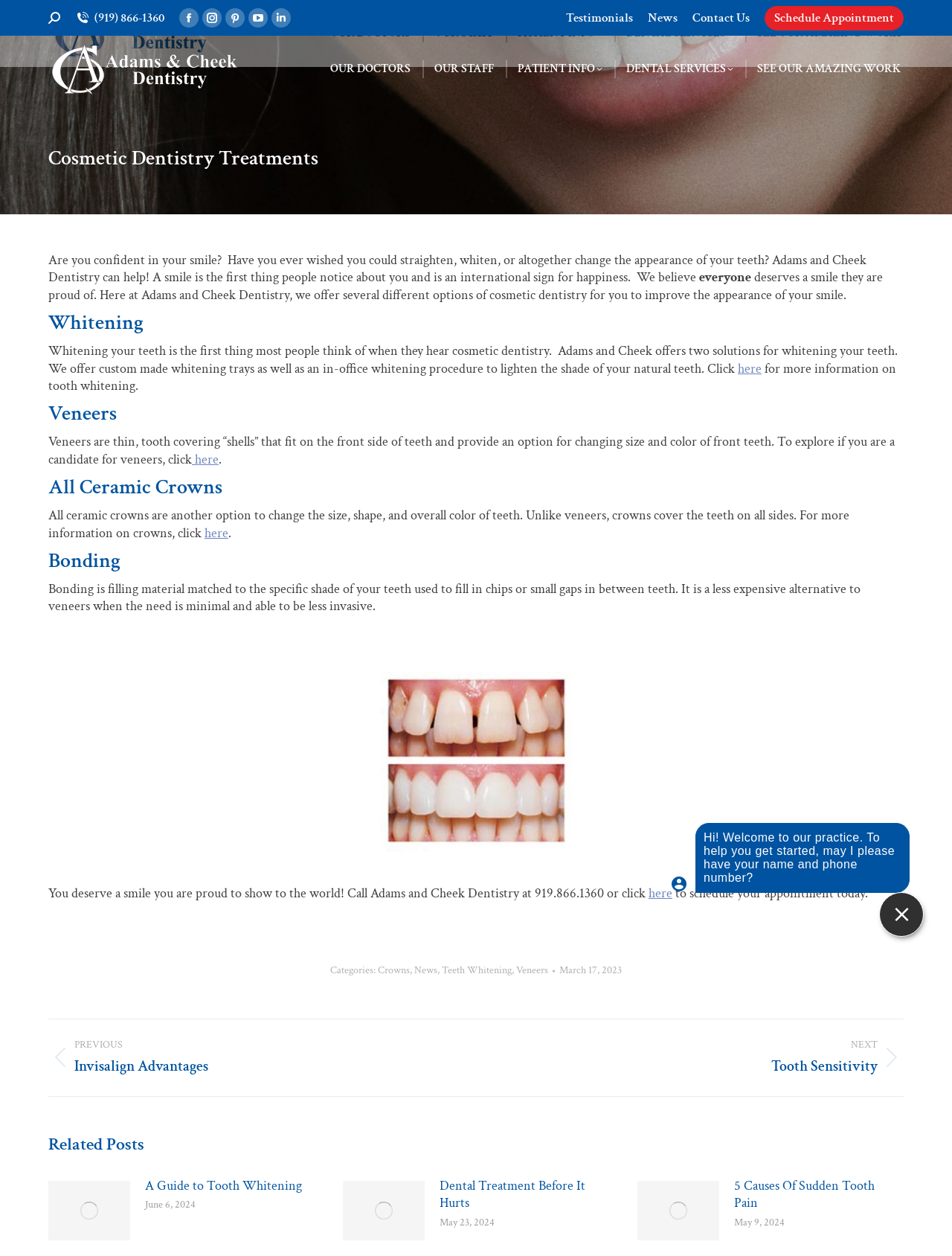Identify the bounding box coordinates for the UI element described as follows: "Nivea Emotions Shape You". Ensure the coordinates are four float numbers between 0 and 1, formatted as [left, top, right, bottom].

None